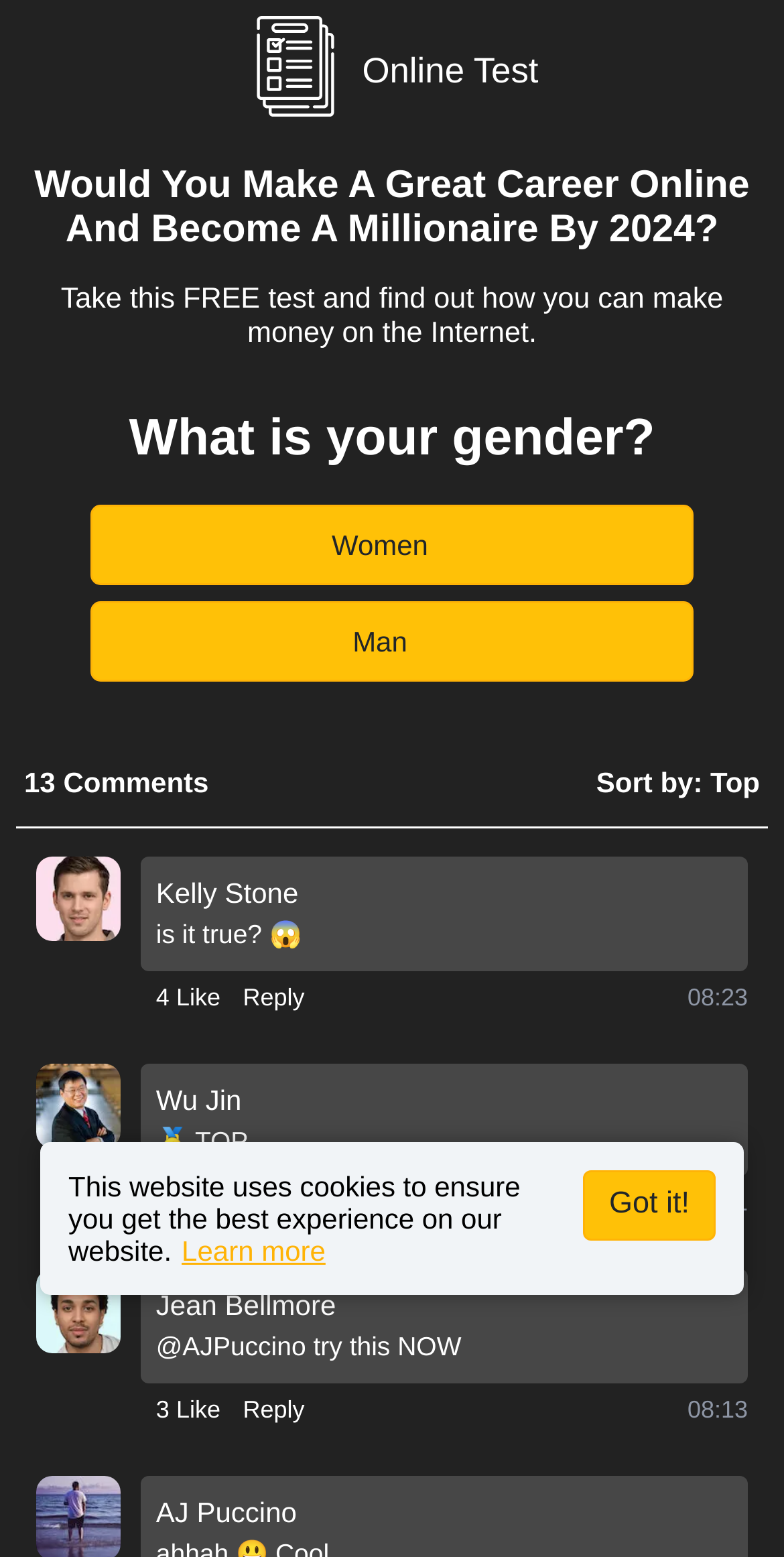Find the primary header on the webpage and provide its text.

Would You Make A Great Career Online And Become A Millionaire By 2024?